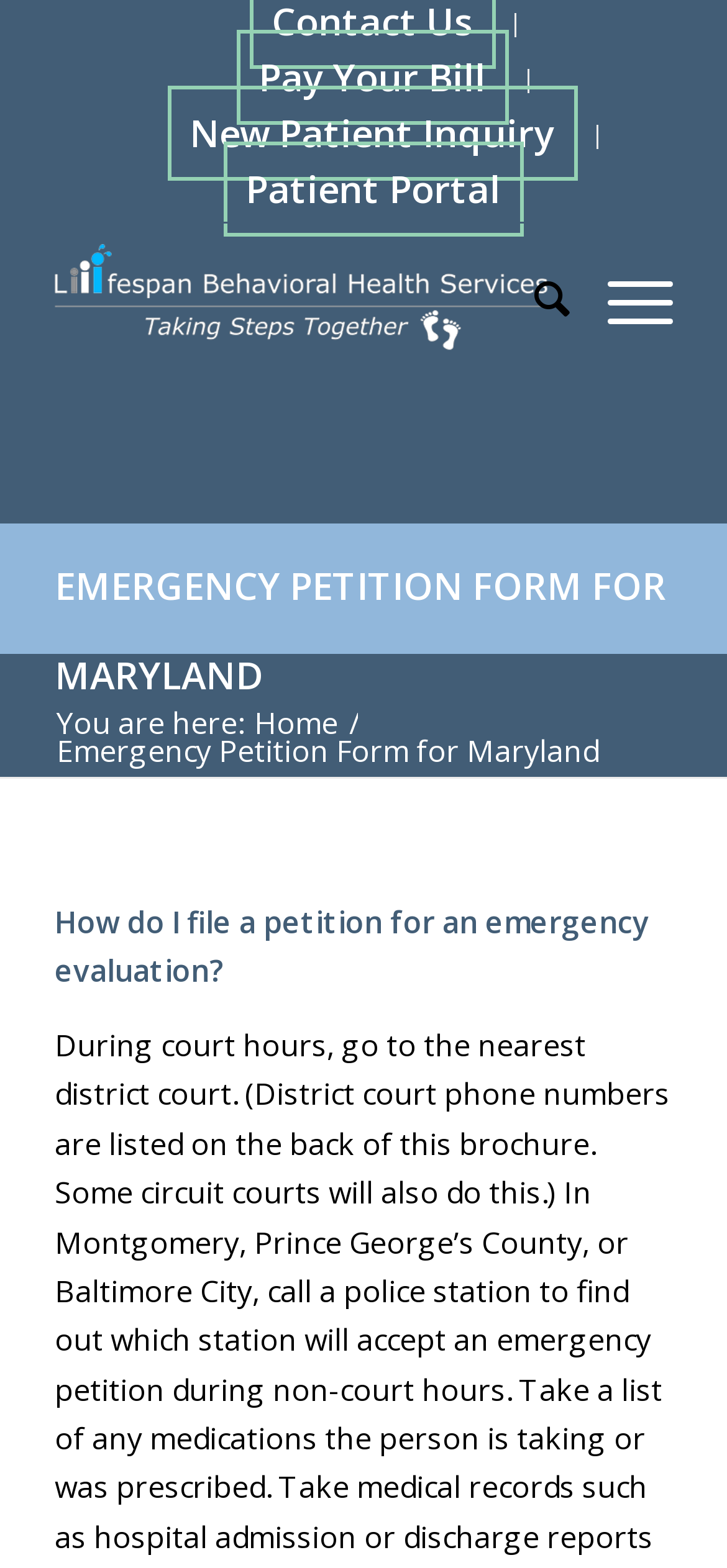Determine the bounding box for the UI element as described: "Search". The coordinates should be represented as four float numbers between 0 and 1, formatted as [left, top, right, bottom].

[0.684, 0.143, 0.784, 0.238]